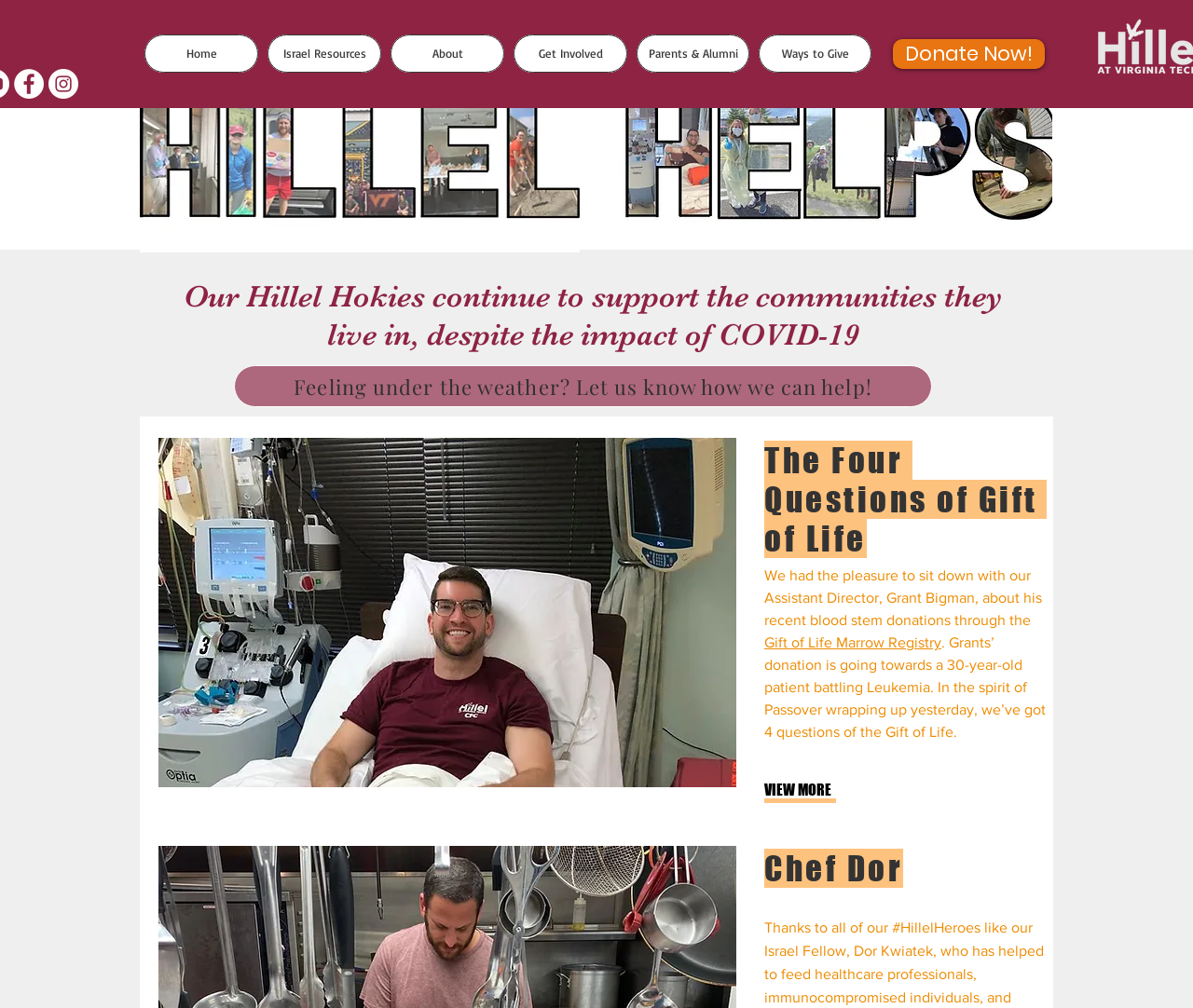Using the given description, provide the bounding box coordinates formatted as (top-left x, top-left y, bottom-right x, bottom-right y), with all values being floating point numbers between 0 and 1. Description: Home

[0.121, 0.034, 0.216, 0.072]